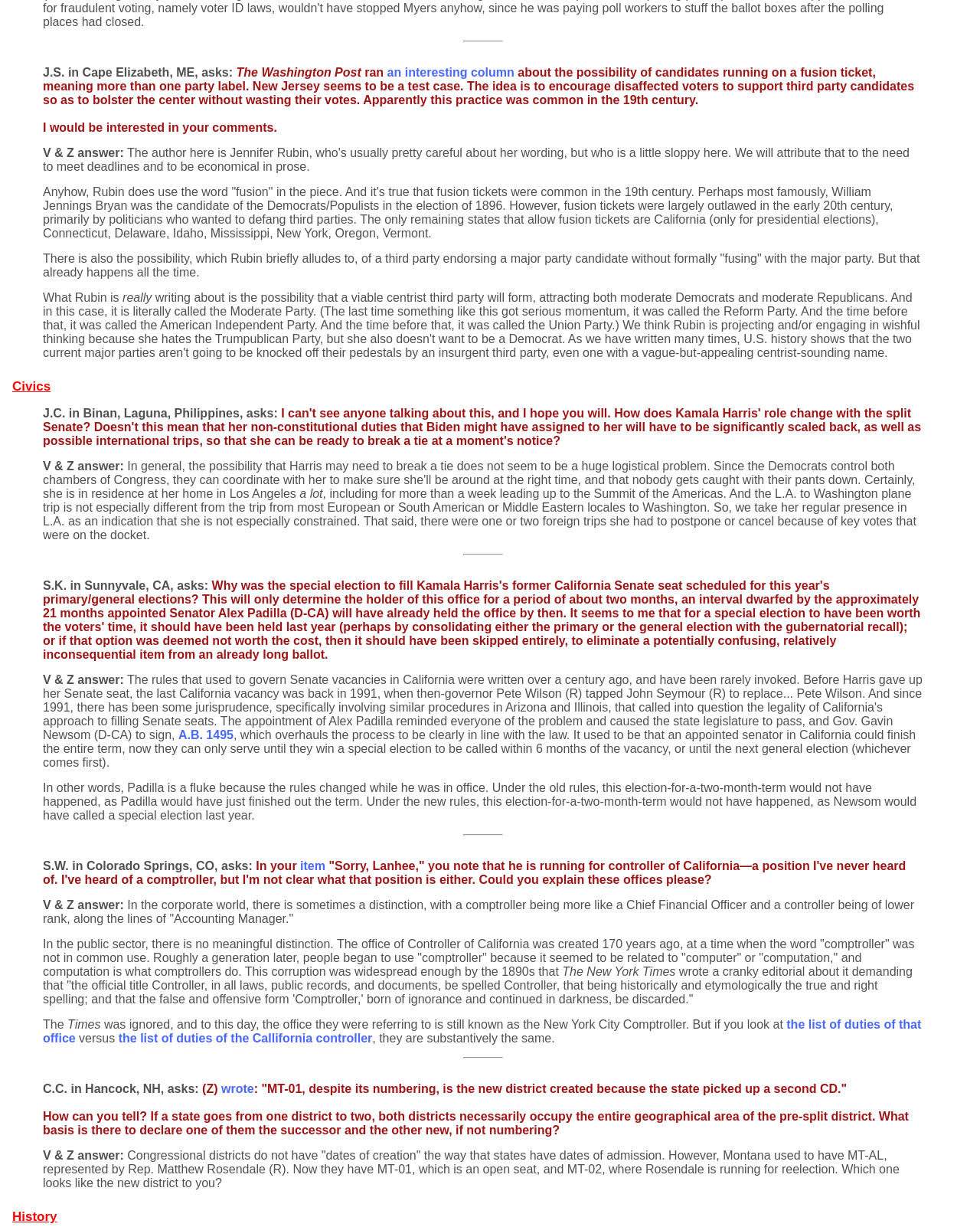Please provide a comprehensive response to the question below by analyzing the image: 
What is the topic of the first question?

The first question is about fusion tickets, which is a topic related to politics and elections. The question is asked by J.S. in Cape Elizabeth, ME, and is answered by V & Z.